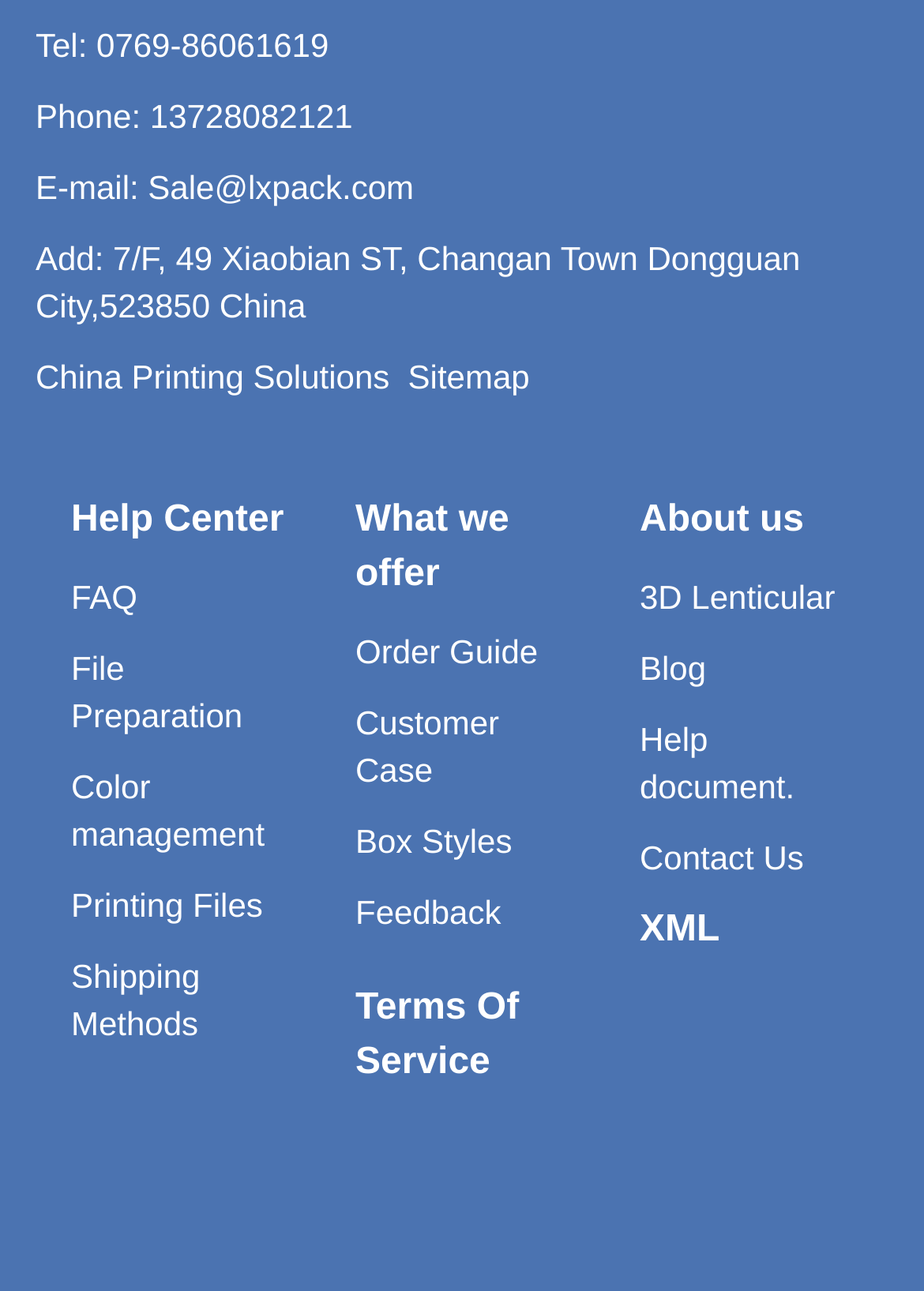Provide a single word or phrase answer to the question: 
What is the link to the Help Center?

Help Center